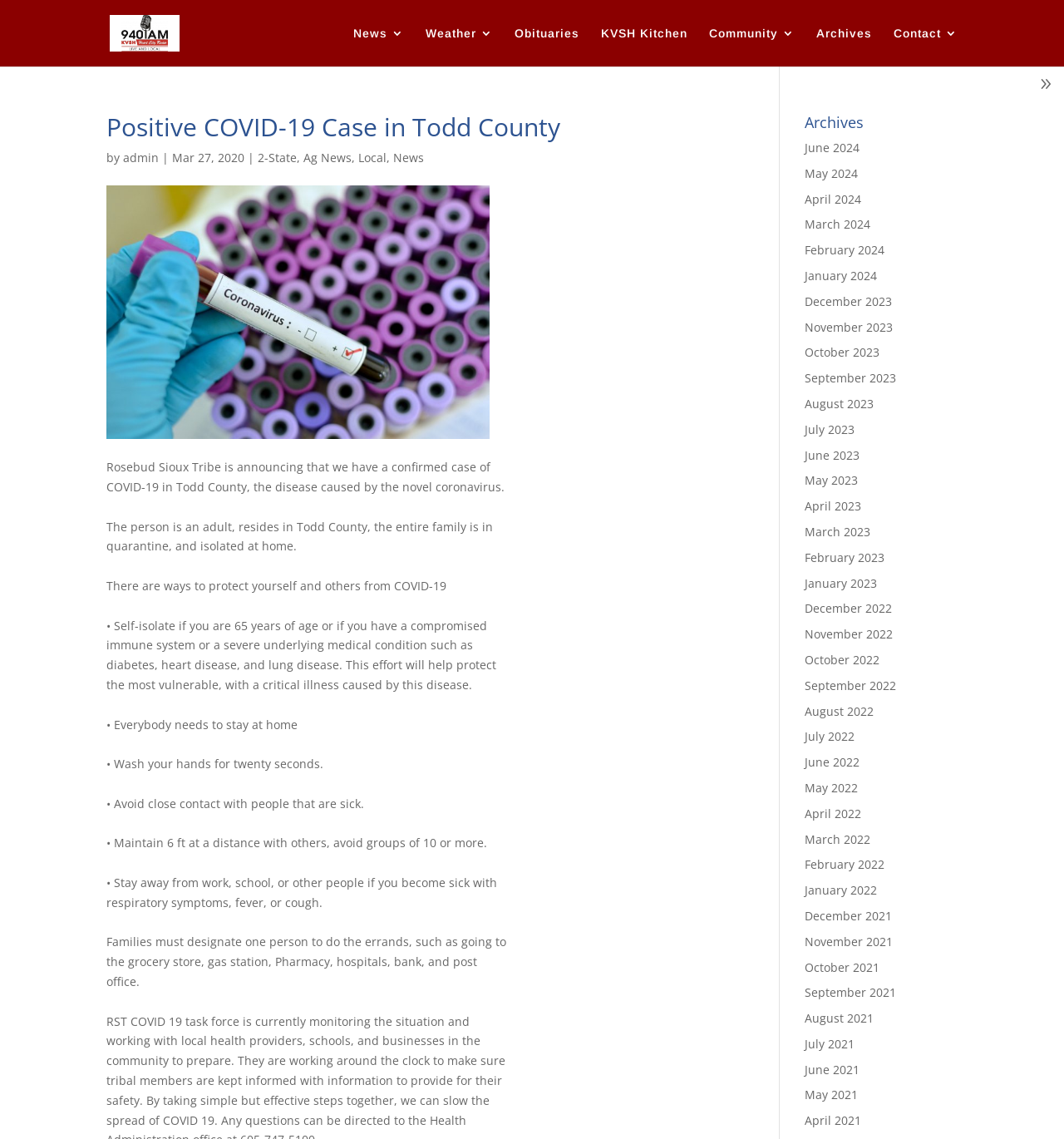Show the bounding box coordinates for the element that needs to be clicked to execute the following instruction: "Click on the 'News 3' link". Provide the coordinates in the form of four float numbers between 0 and 1, i.e., [left, top, right, bottom].

[0.332, 0.024, 0.38, 0.058]